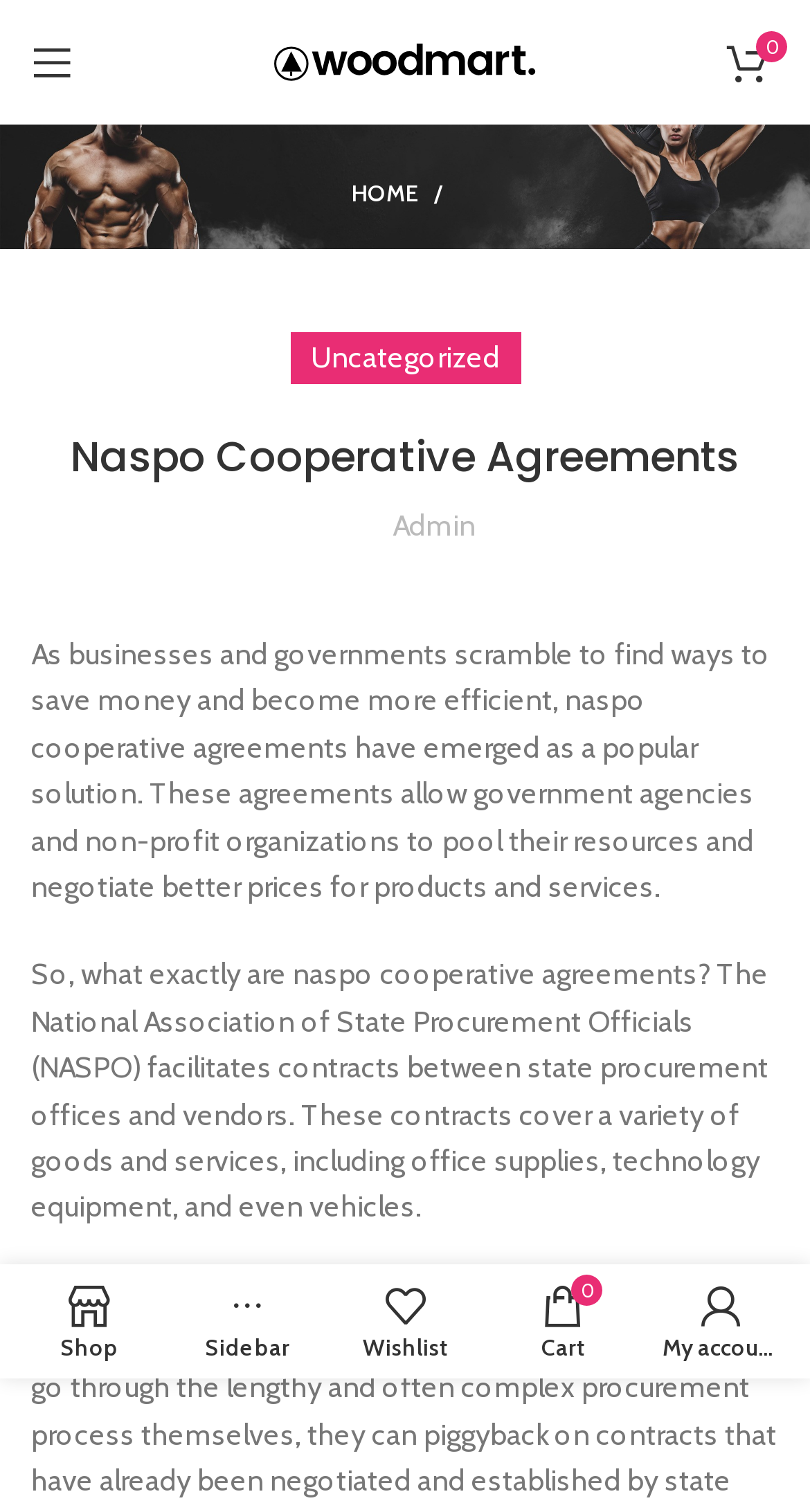Please find and provide the title of the webpage.

Naspo Cooperative Agreements